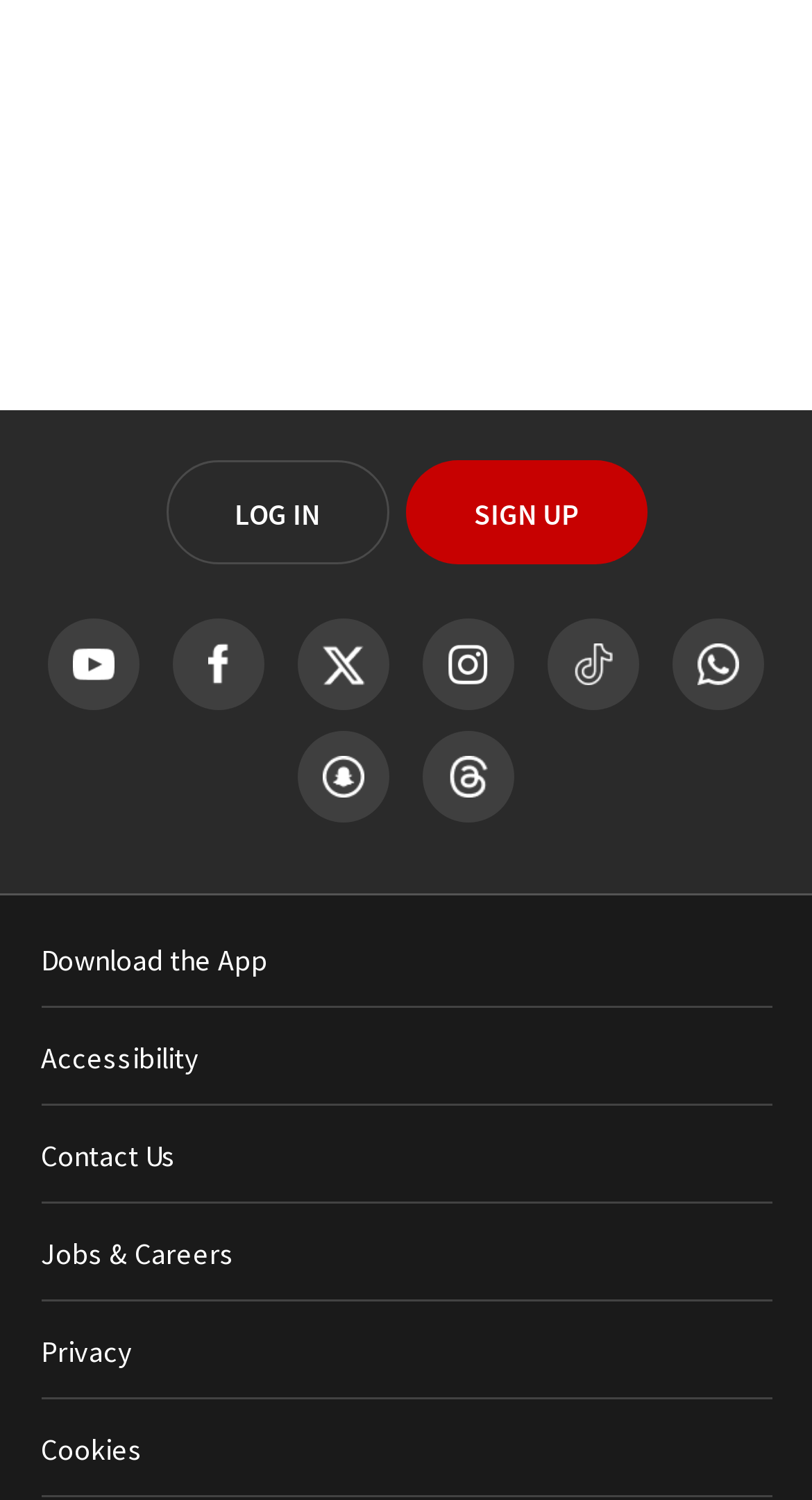Predict the bounding box coordinates of the area that should be clicked to accomplish the following instruction: "Follow us on Instagram". The bounding box coordinates should consist of four float numbers between 0 and 1, i.e., [left, top, right, bottom].

[0.521, 0.412, 0.633, 0.473]